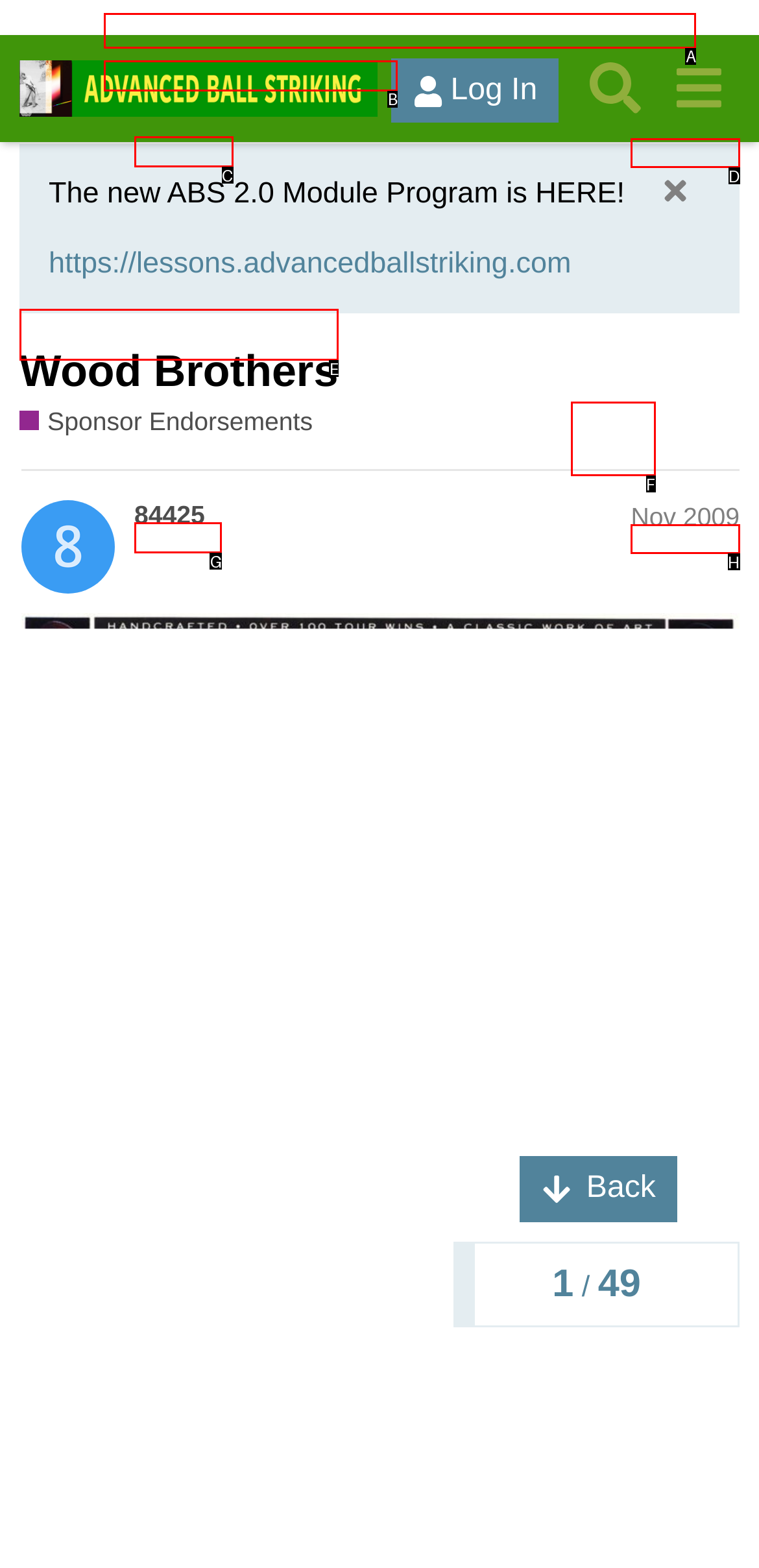Identify which lettered option completes the task: Go to the Wood Brothers page. Provide the letter of the correct choice.

E